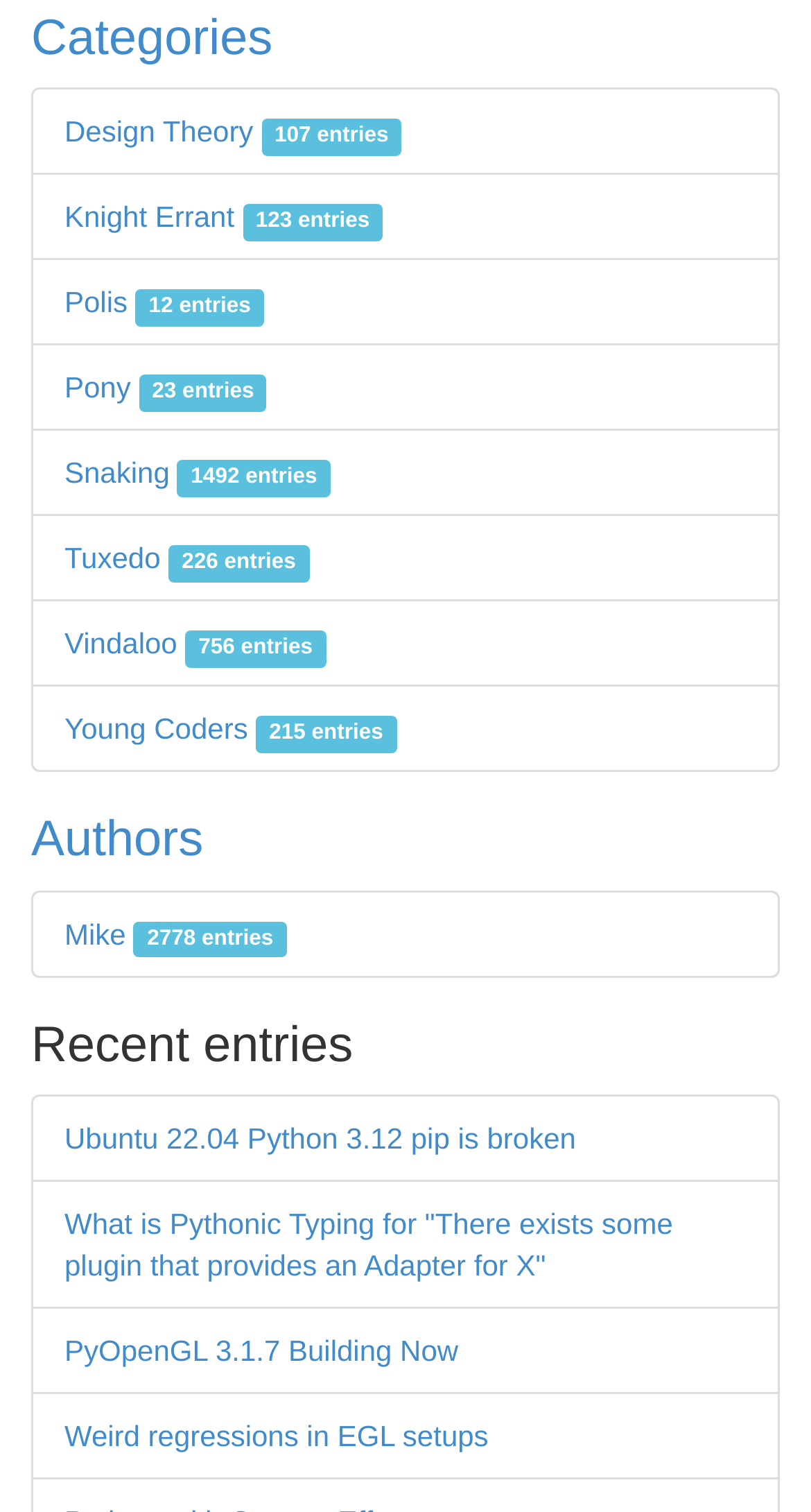Please specify the bounding box coordinates of the clickable region necessary for completing the following instruction: "Explore Snaking entries". The coordinates must consist of four float numbers between 0 and 1, i.e., [left, top, right, bottom].

[0.079, 0.302, 0.407, 0.324]